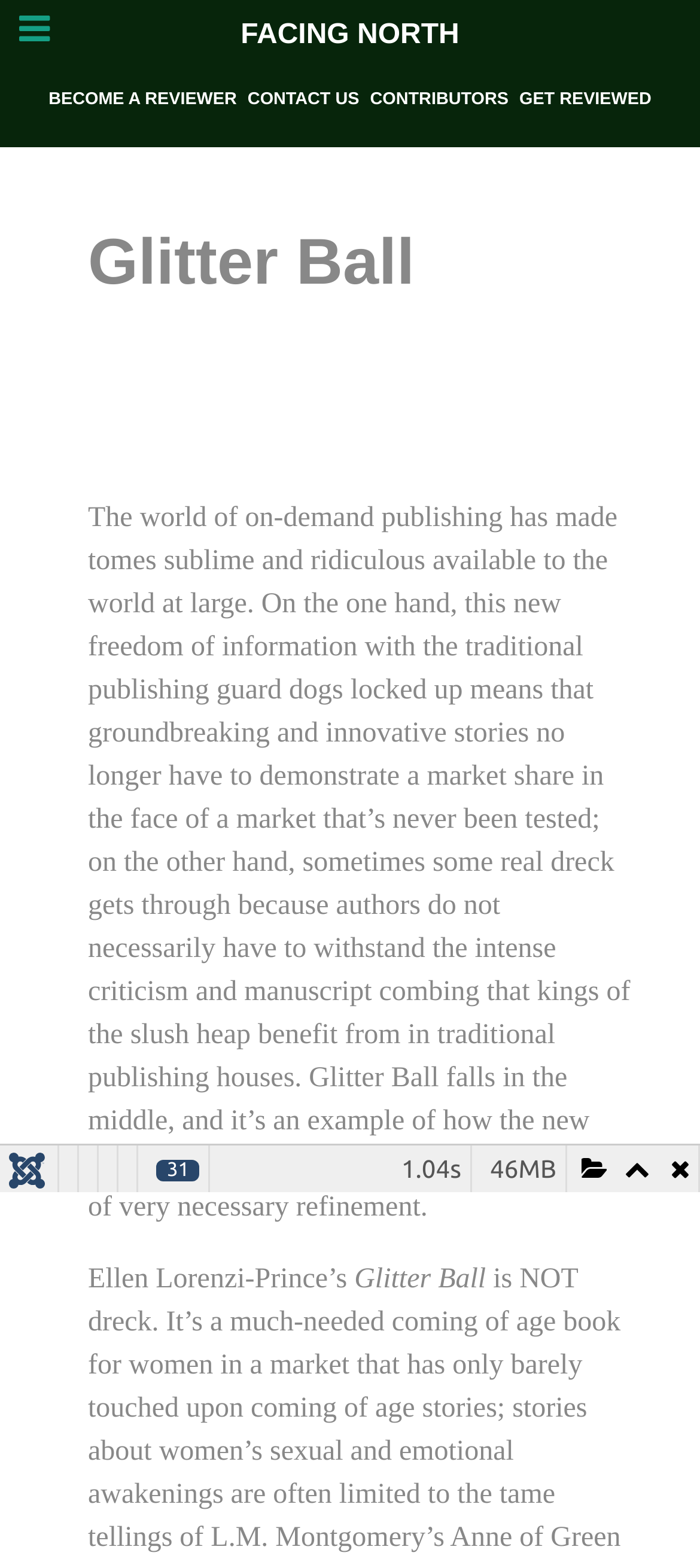Determine the bounding box coordinates of the clickable element necessary to fulfill the instruction: "Click on FACING NORTH". Provide the coordinates as four float numbers within the 0 to 1 range, i.e., [left, top, right, bottom].

[0.0, 0.009, 1.0, 0.037]